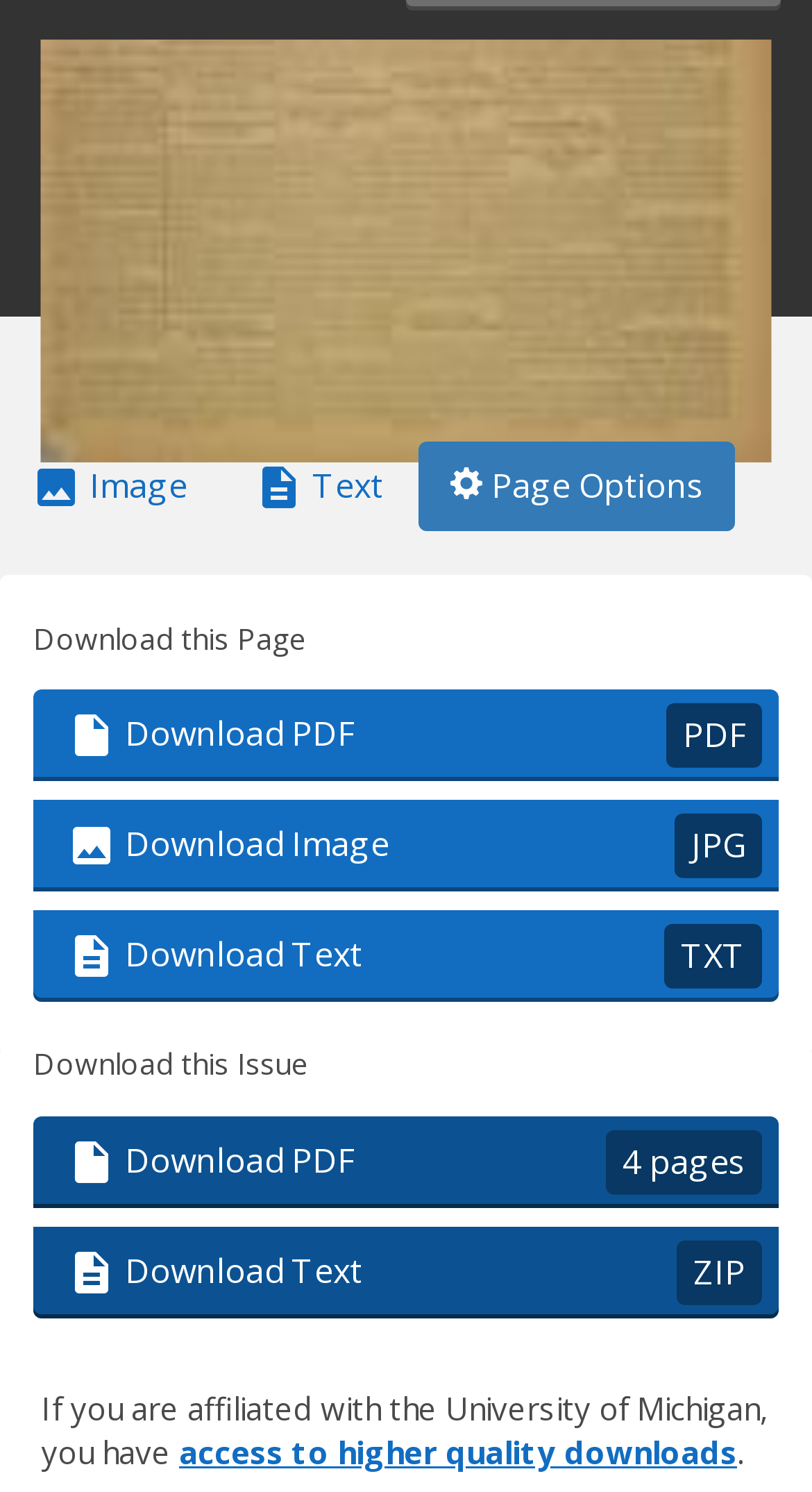Locate the bounding box coordinates of the area where you should click to accomplish the instruction: "Select the Image tab".

[0.0, 0.296, 0.269, 0.357]